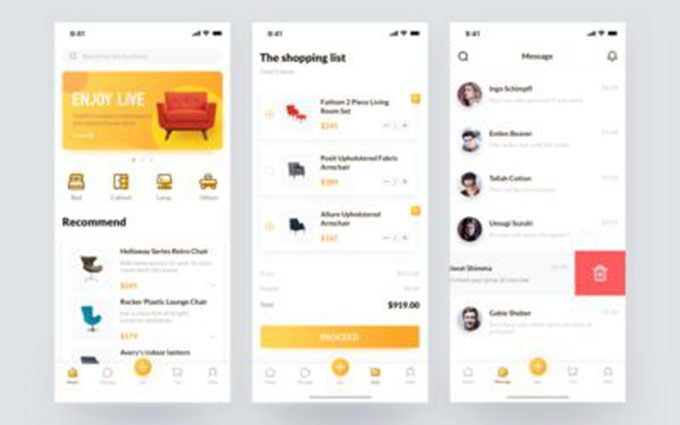Describe in detail everything you see in the image.

The image features a user interface (UI) layout from a mobile shopping application, divided into three distinct sections. 

1. **First Screen (left)**: This screen showcases a vibrant banner titled "ENJOY LIVE," prominently displaying a stylized armchair. Below, there are product recommendations with pictures and prices, including items like the "Holloway Series Recliner Chair" and "Becker Plastic Lounge Chair." The design emphasizes user engagement, encouraging them to explore various categories such as "New," "Sale," and "Home."

2. **Second Screen (middle)**: This section is designated for the user's shopping list, summarizing selected items. It lists products like the "Falton 2-Piece Living Room Set" and "Point Upholstered Fabric Armchair," complete with their prices. A total cost is prominently displayed at the bottom, indicating a final amount of $919.00, along with a highlighted "PROCEED" button, suggesting a clear path for users to complete their purchase.

3. **Third Screen (right)**: This part of the interface focuses on messages, likely involving order updates or communication with customer service. It features a list of contacts with names and snippets of conversations, enhancing user convenience for managing queries or receiving notifications.

Overall, the UI design is sleek and user-friendly, with a modern aesthetic that integrates appealing visuals, straightforward navigation, and essential functionalities to enhance the shopping experience.